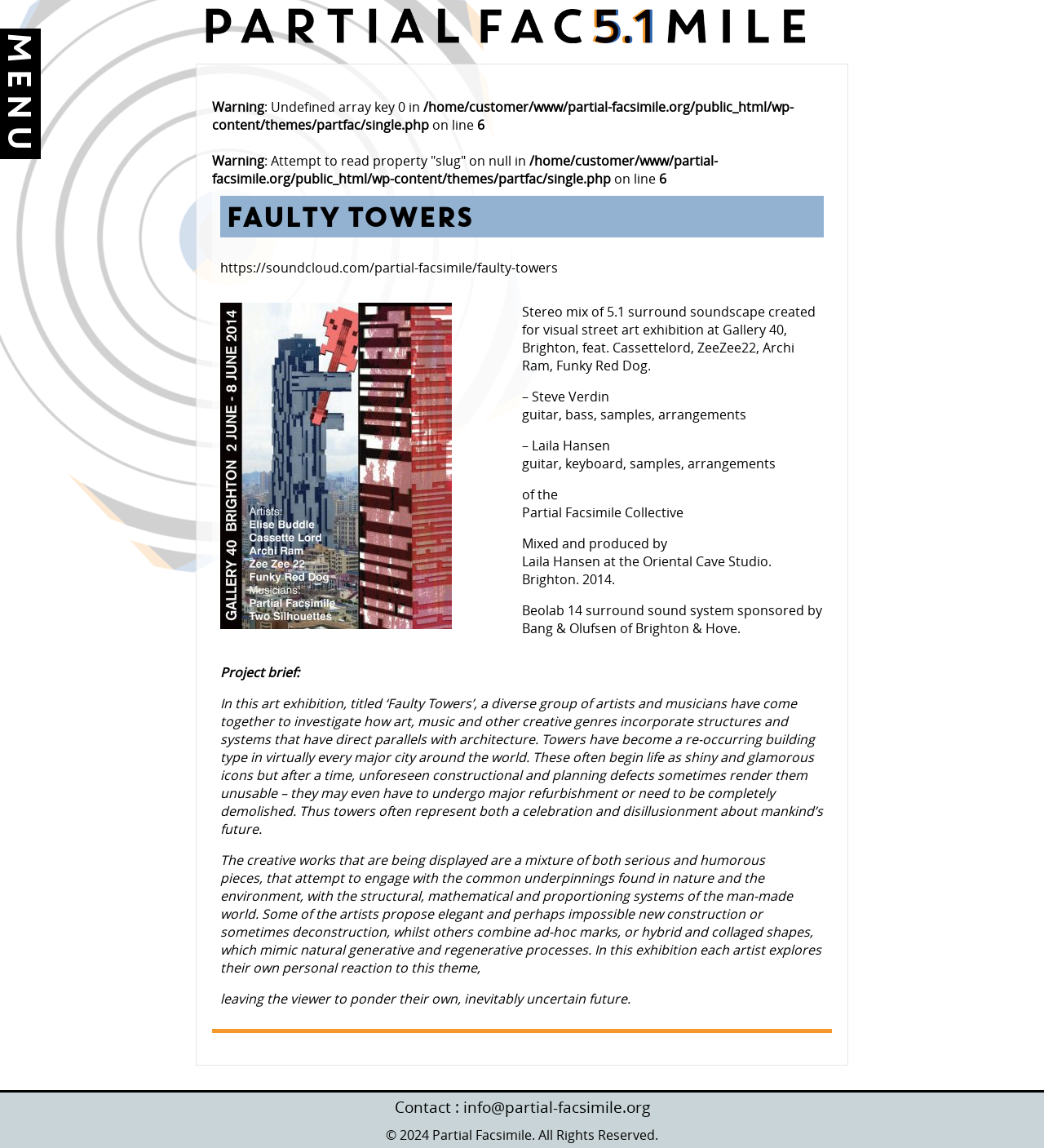Write an extensive caption that covers every aspect of the webpage.

The webpage is about an art exhibition titled "Faulty Towers" at Gallery 40, Brighton. At the top of the page, there are two images, one on the left and one on the right, taking up about a quarter of the page's width each. Below these images, there is a main section that occupies most of the page's area.

In the main section, there are several warnings and error messages displayed at the top, followed by an article section. The article section is divided into three parts. The first part has a heading "FAULTY TOWERS" and a table with a link to a SoundCloud page. The second part has a description of the exhibition, mentioning the artists and their roles, as well as the theme of the exhibition. The text is organized into paragraphs, with the artists' names and roles listed separately.

The third part of the article section is a project brief, which explains the concept of the exhibition. It discusses how art, music, and other creative genres incorporate structures and systems that have direct parallels with architecture, using towers as an example. The brief also describes the creative works displayed in the exhibition, which range from serious to humorous pieces that engage with the common underpinnings found in nature and the environment.

At the bottom of the page, there is a contact information section with an email address, and a copyright notice stating "© 2024 Partial Facsimile. All Rights Reserved."